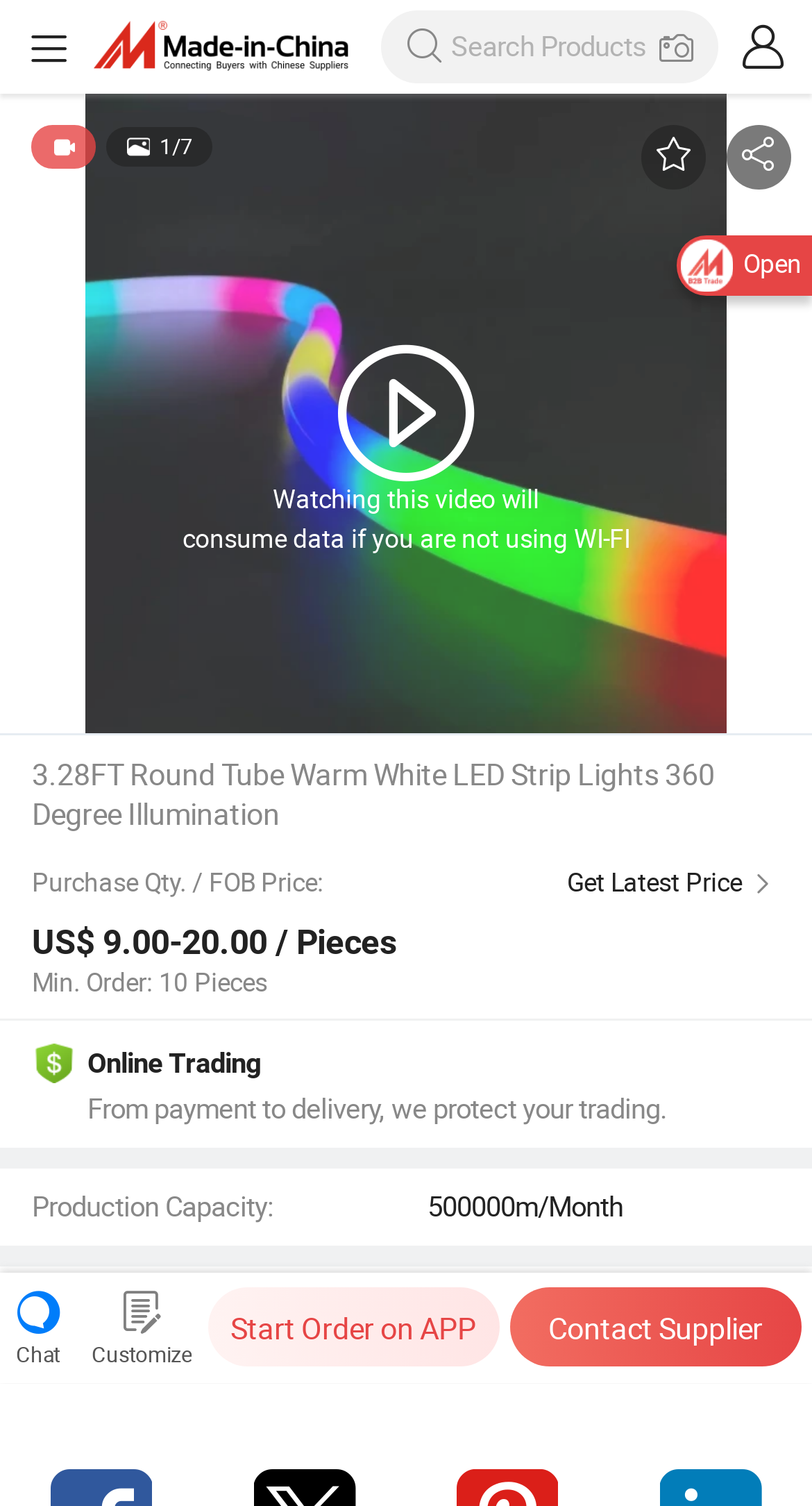Provide a thorough description of the webpage's content and layout.

This webpage is about a product, specifically 3.28FT Round Tube Warm White LED Strip Lights with 360 Degree Illumination. At the top, there is a search bar with a "Choose File" button next to it. Below the search bar, there is a large image that takes up most of the width of the page.

On the left side of the page, there is a video with a warning message that watching it will consume data if not using Wi-Fi. Below the video, there is a heading with the product name, followed by a section with purchase quantity and FOB price information. This section includes a "Get Latest Price" link.

Further down, there are several sections with product details, including production capacity, model number, IP rating, and emitting color. Each section has a label followed by a colon and the corresponding information.

On the right side of the page, there are several links and buttons, including "Chat", "Customize", "Start Order on APP", and "Contact Supplier". There is also a "View All" button and an "Open" link at the bottom right corner of the page.

Throughout the page, there are several images, including a small icon next to the "Chat" link and another small image below the production capacity section. The overall layout is organized, with clear headings and concise text.